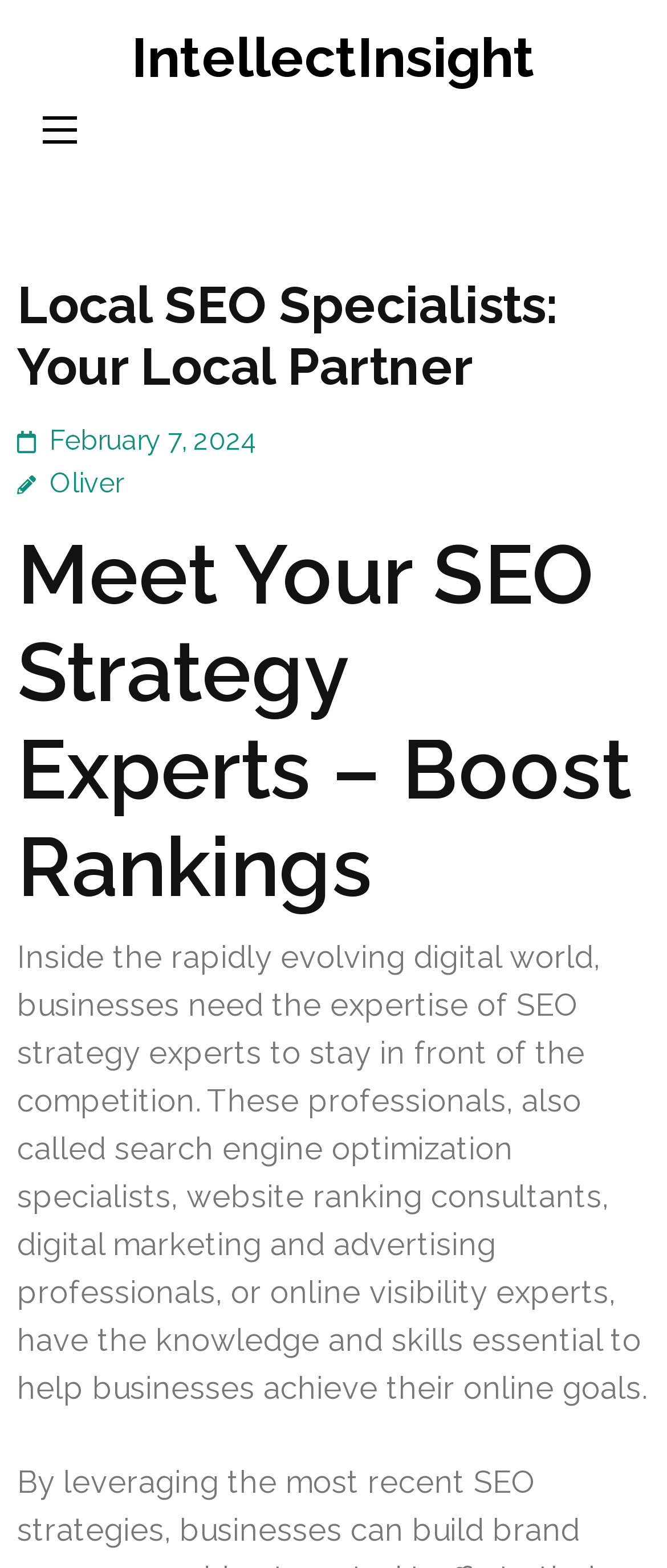What is the purpose of the webpage?
Use the information from the screenshot to give a comprehensive response to the question.

The webpage appears to be introducing SEO strategy experts, with a heading that says 'Meet Your SEO Strategy Experts – Boost Rankings'. This heading has the bounding box coordinates [0.026, 0.336, 0.974, 0.585]. The webpage also provides information about the role of SEO strategy experts and how they can help businesses achieve their online goals.